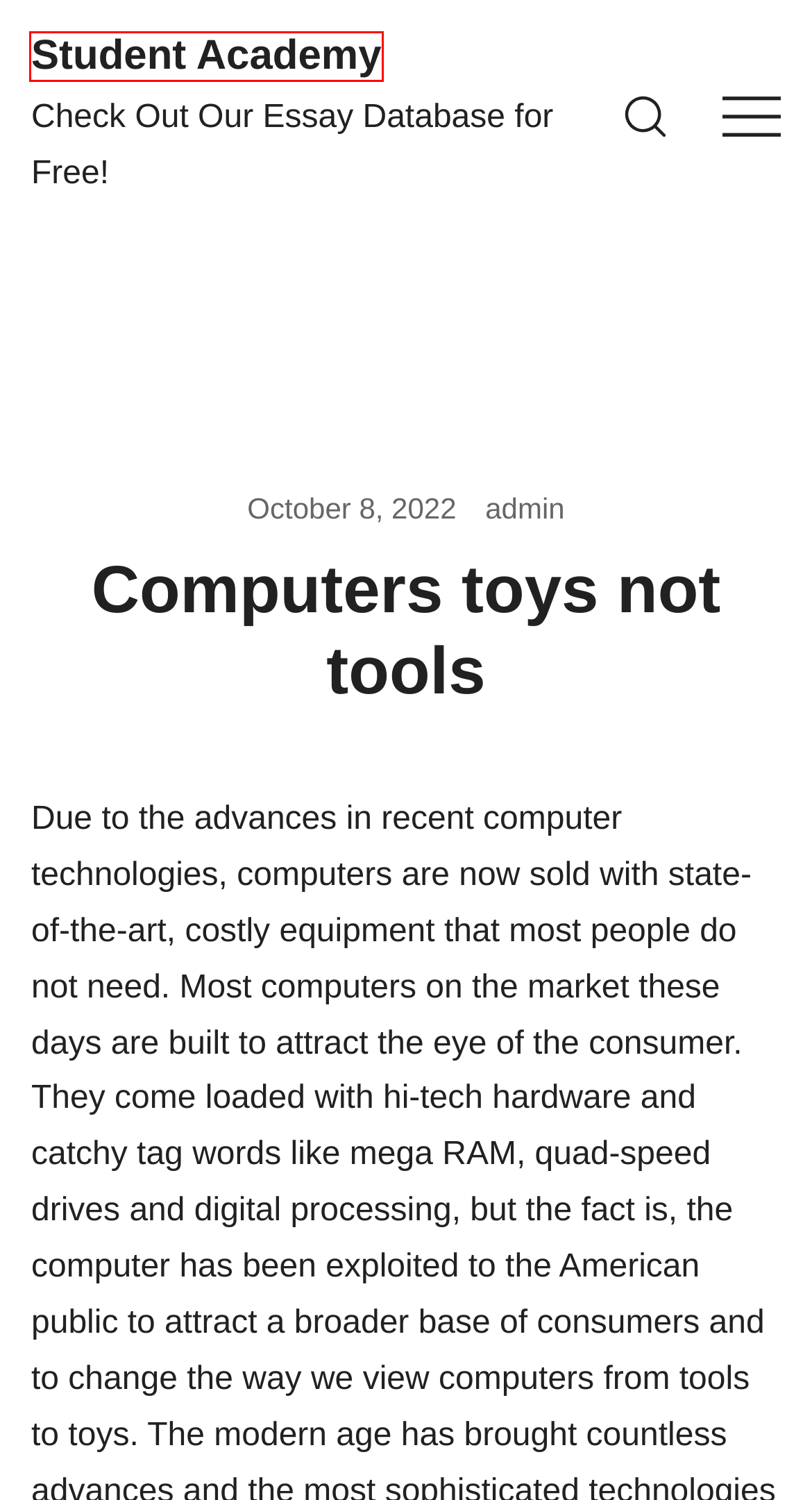Review the webpage screenshot and focus on the UI element within the red bounding box. Select the best-matching webpage description for the new webpage that follows after clicking the highlighted element. Here are the candidates:
A. Botiga: Fast & Lightweight WooCommerce WordPress Theme
B. In this article Essay Example Free Essay Sample on Student Academy
C. Picture Of Memories Essay Example Free Essay Sample on Student Academy
D. Free Essay Samples by Students Academy - Student Academy
E. Human resource mangement in Solvay Free Essay Sample on Student Academy
F. Analysis of a The Disquisition of Government by Jo Free Essay Sample on Student Academy
G. admin, Author at Student Academy
H. Animal Rights Essay Example Free Essay Sample on Student Academy

D